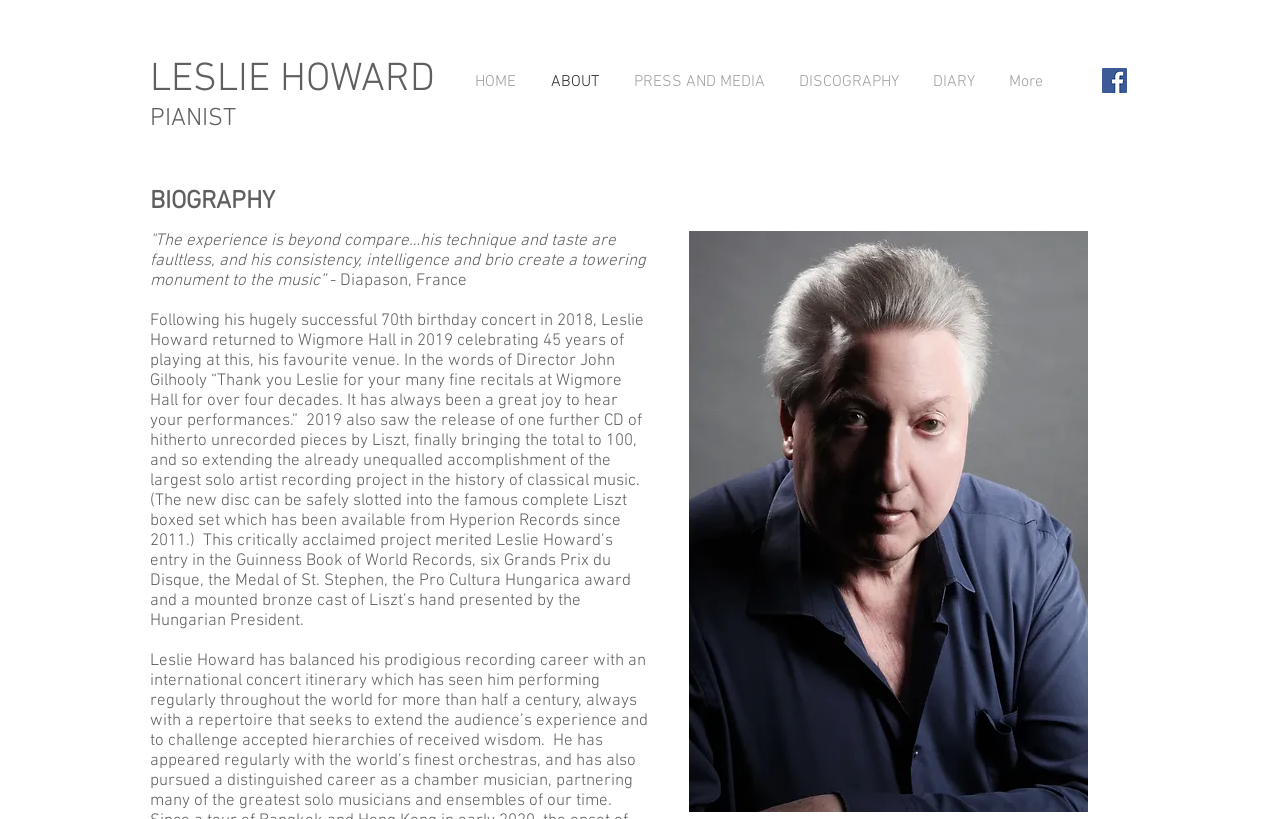How many solo artist recording projects has Leslie Howard completed?
Craft a detailed and extensive response to the question.

The text states that Leslie Howard has completed 100 solo artist recording projects, which is an unequalled accomplishment in the history of classical music.